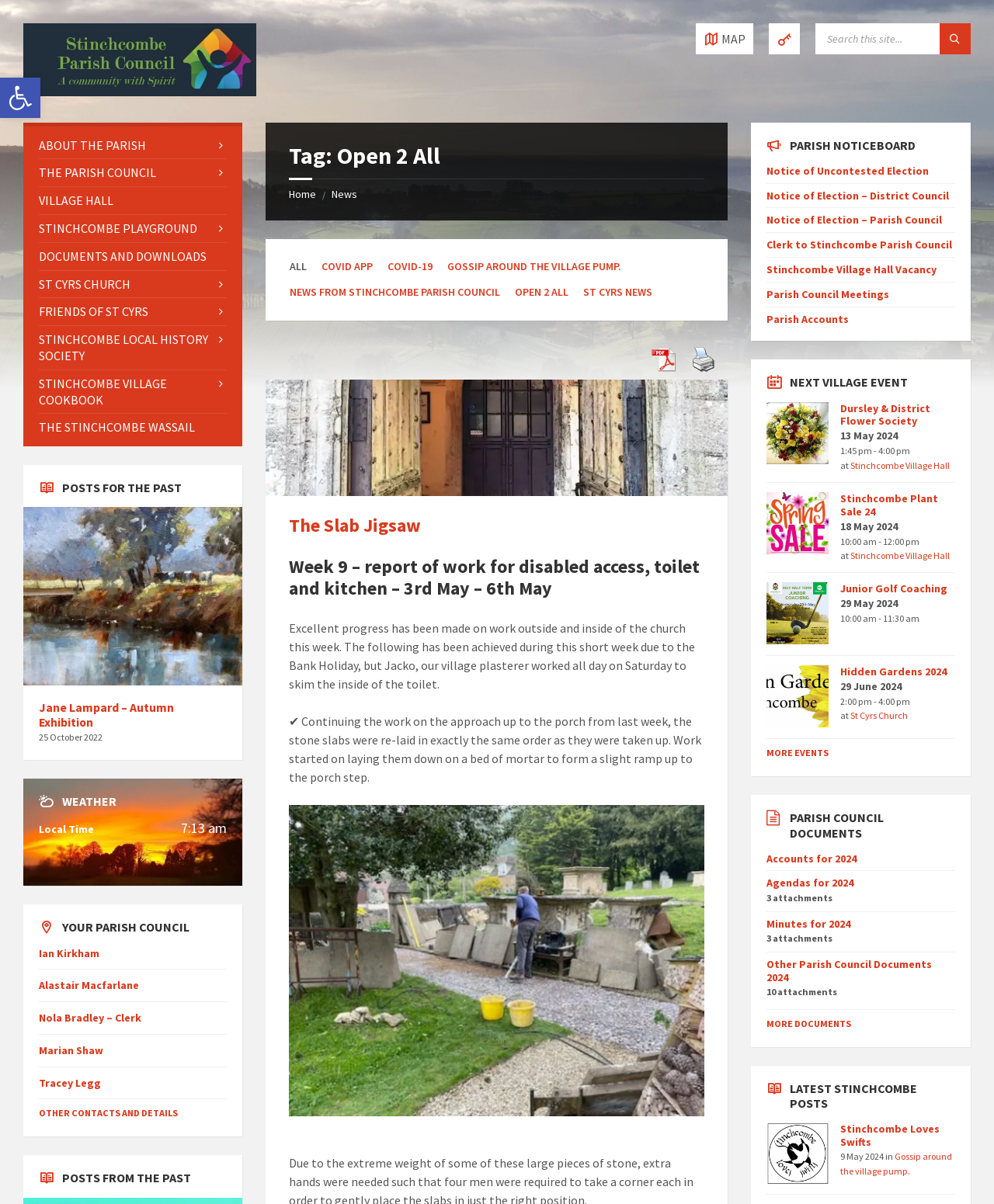Identify the bounding box coordinates of the region that should be clicked to execute the following instruction: "Search for something".

[0.82, 0.019, 0.977, 0.045]